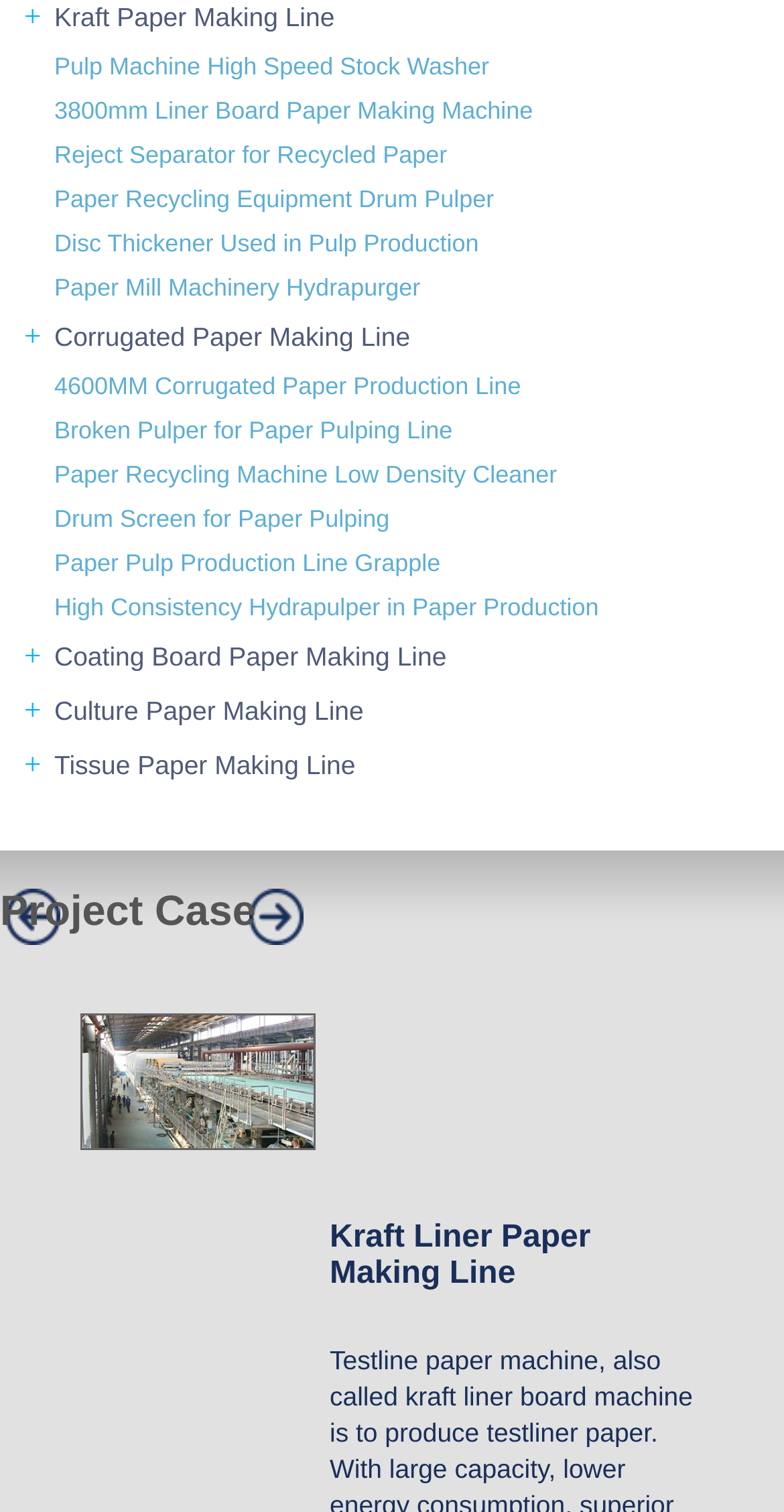Locate the bounding box coordinates of the area where you should click to accomplish the instruction: "Go to Kraft Liner Paper Making Line".

[0.105, 0.703, 0.399, 0.723]